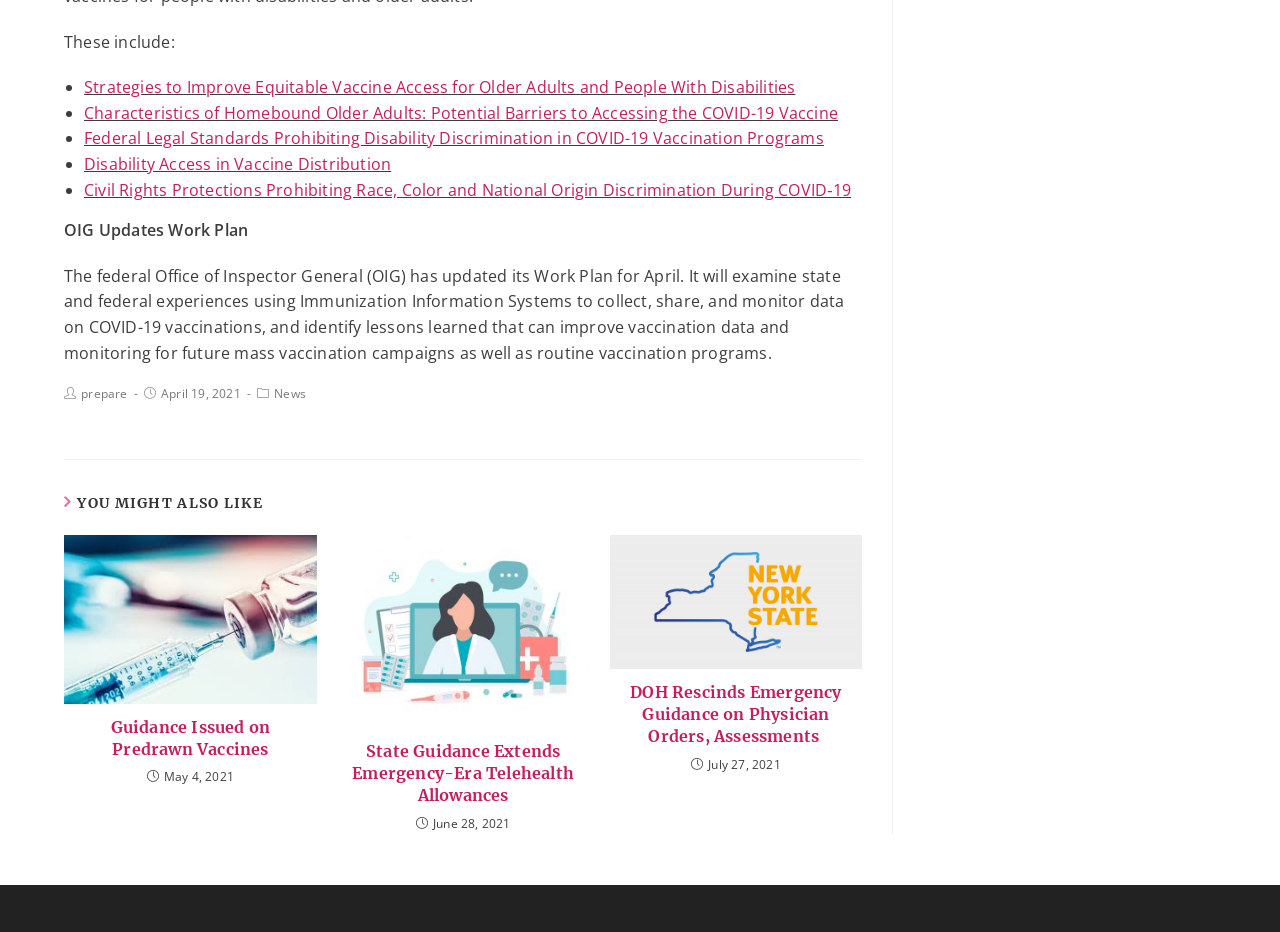Utilize the details in the image to thoroughly answer the following question: What is the date of the OIG Work Plan update?

The StaticText element with the content 'April 19, 2021' is located near the text 'OIG Updates Work Plan', which implies that the date is related to the update of the OIG Work Plan.